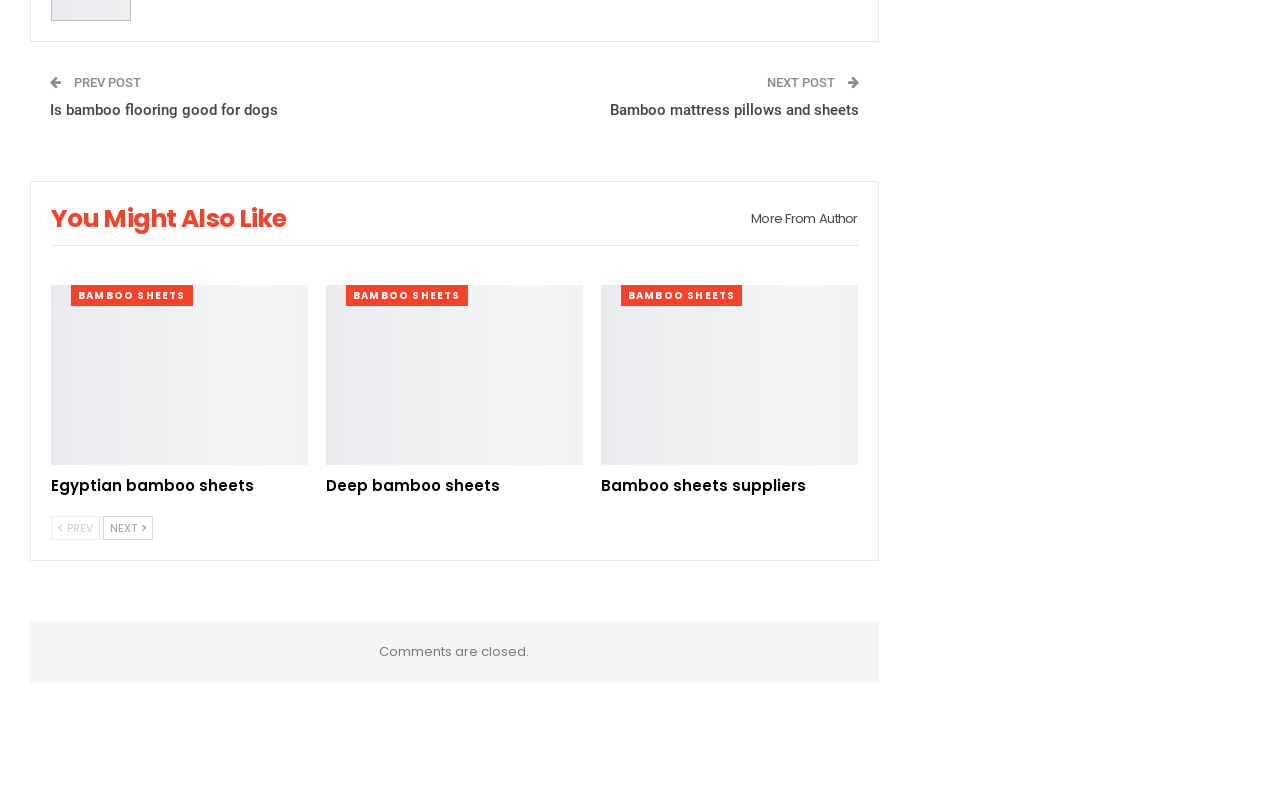Look at the image and give a detailed response to the following question: What is the previous post about?

The previous post is about bamboo flooring, which can be inferred from the link 'Is bamboo flooring good for dogs' located at the top of the webpage.